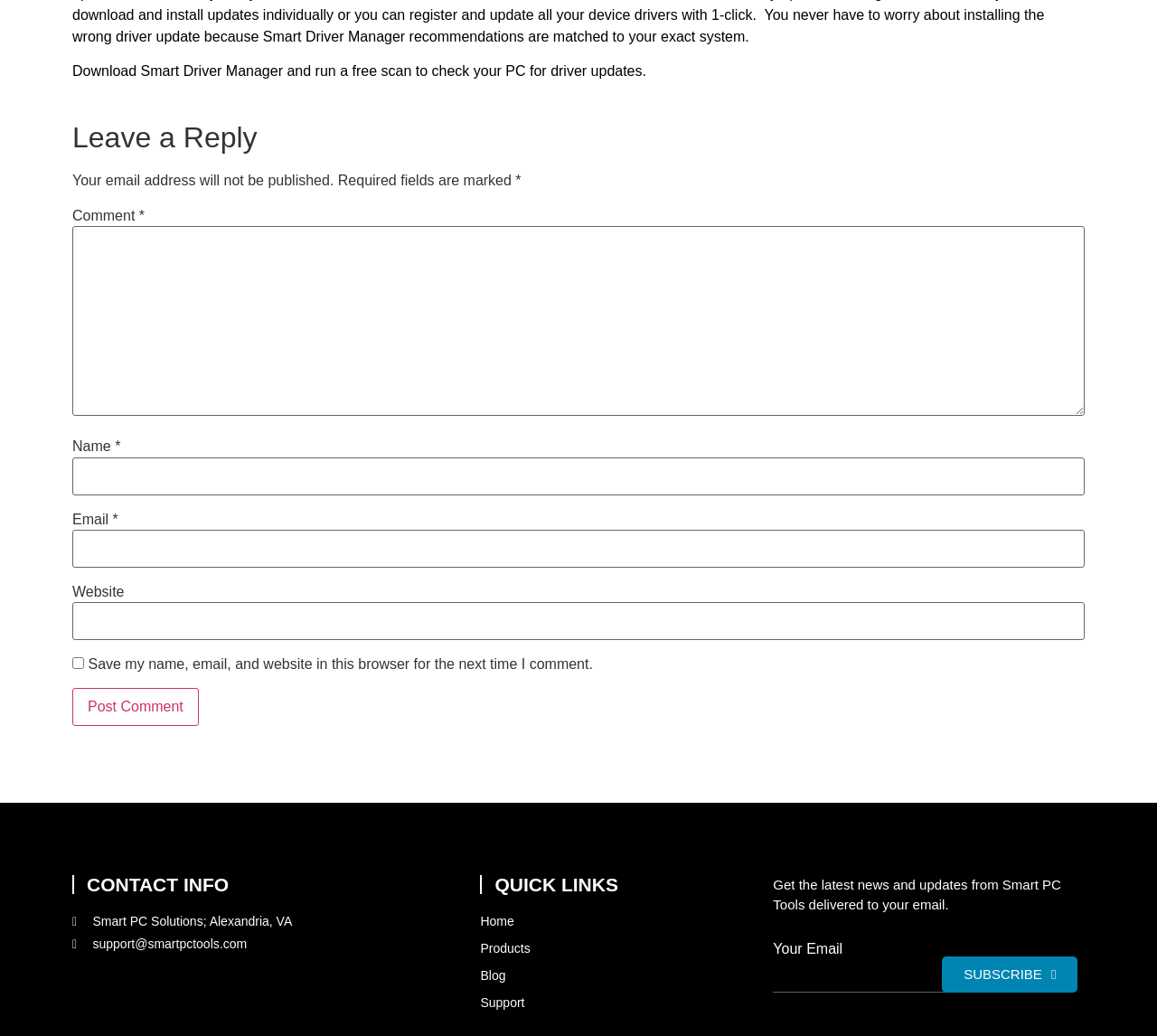Locate the coordinates of the bounding box for the clickable region that fulfills this instruction: "Subscribe to the newsletter".

[0.814, 0.923, 0.932, 0.958]